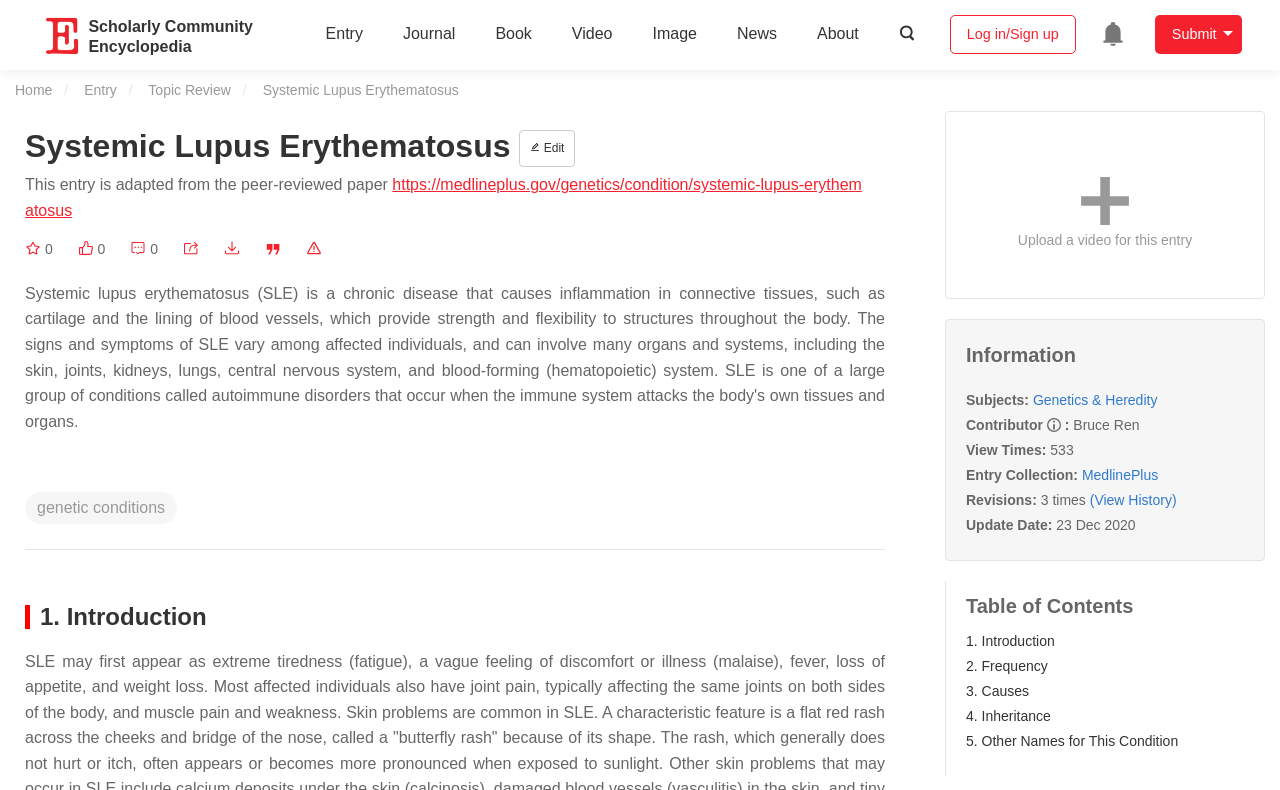Determine the bounding box coordinates of the section to be clicked to follow the instruction: "Edit the entry". The coordinates should be given as four float numbers between 0 and 1, formatted as [left, top, right, bottom].

[0.406, 0.164, 0.45, 0.212]